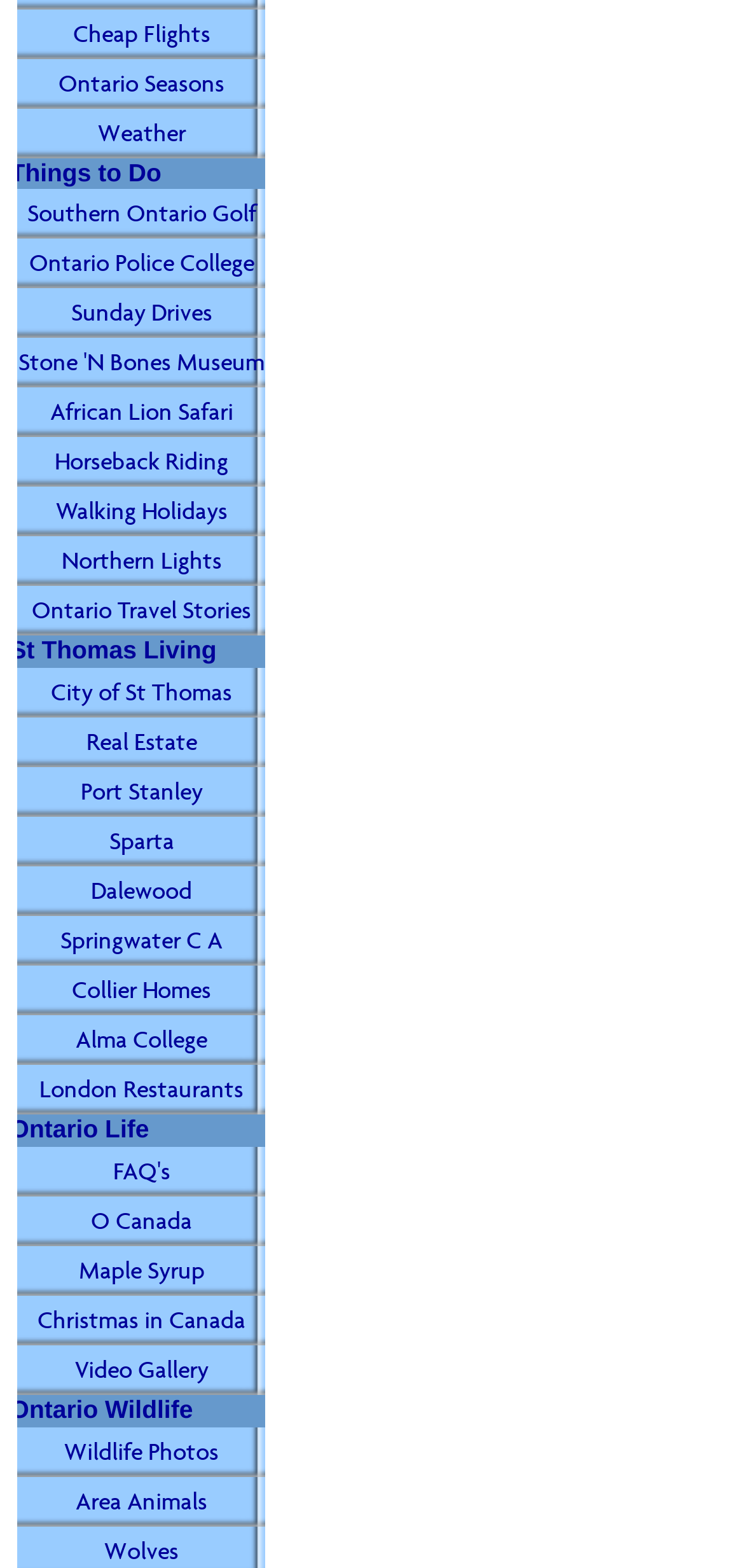Determine the bounding box coordinates of the region to click in order to accomplish the following instruction: "Learn about Ontario Wildlife". Provide the coordinates as four float numbers between 0 and 1, specifically [left, top, right, bottom].

[0.013, 0.89, 0.367, 0.91]